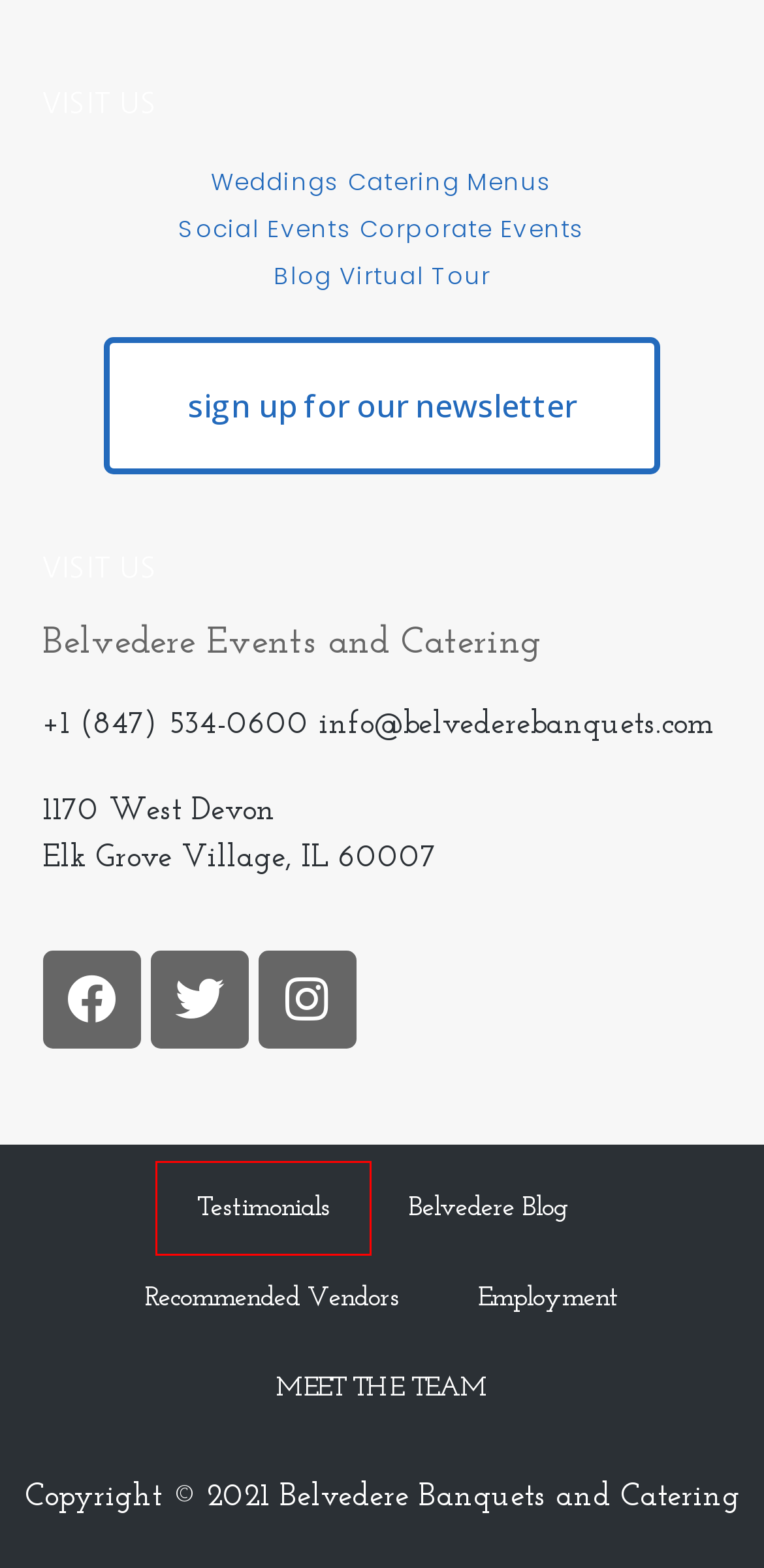You are presented with a screenshot of a webpage that includes a red bounding box around an element. Determine which webpage description best matches the page that results from clicking the element within the red bounding box. Here are the candidates:
A. Planning Successful Networking Events | Belvedere Events & Banquets
B. Employment Opportunities | Belvedere Events & Banquets
C. Belvedere Blog | Belvedere Events & Banquets
D. MEET THE TEAM | Belvedere Events & Banquets
E. Testimonials | Belvedere Events & Banquets
F. 10 Creative Corporate Event Ideas to Impress Your Team
G. Recommended Vendors | Belvedere Events & Banquets
H. Wedding Music: DJ Vs Live Band Belvedere

E